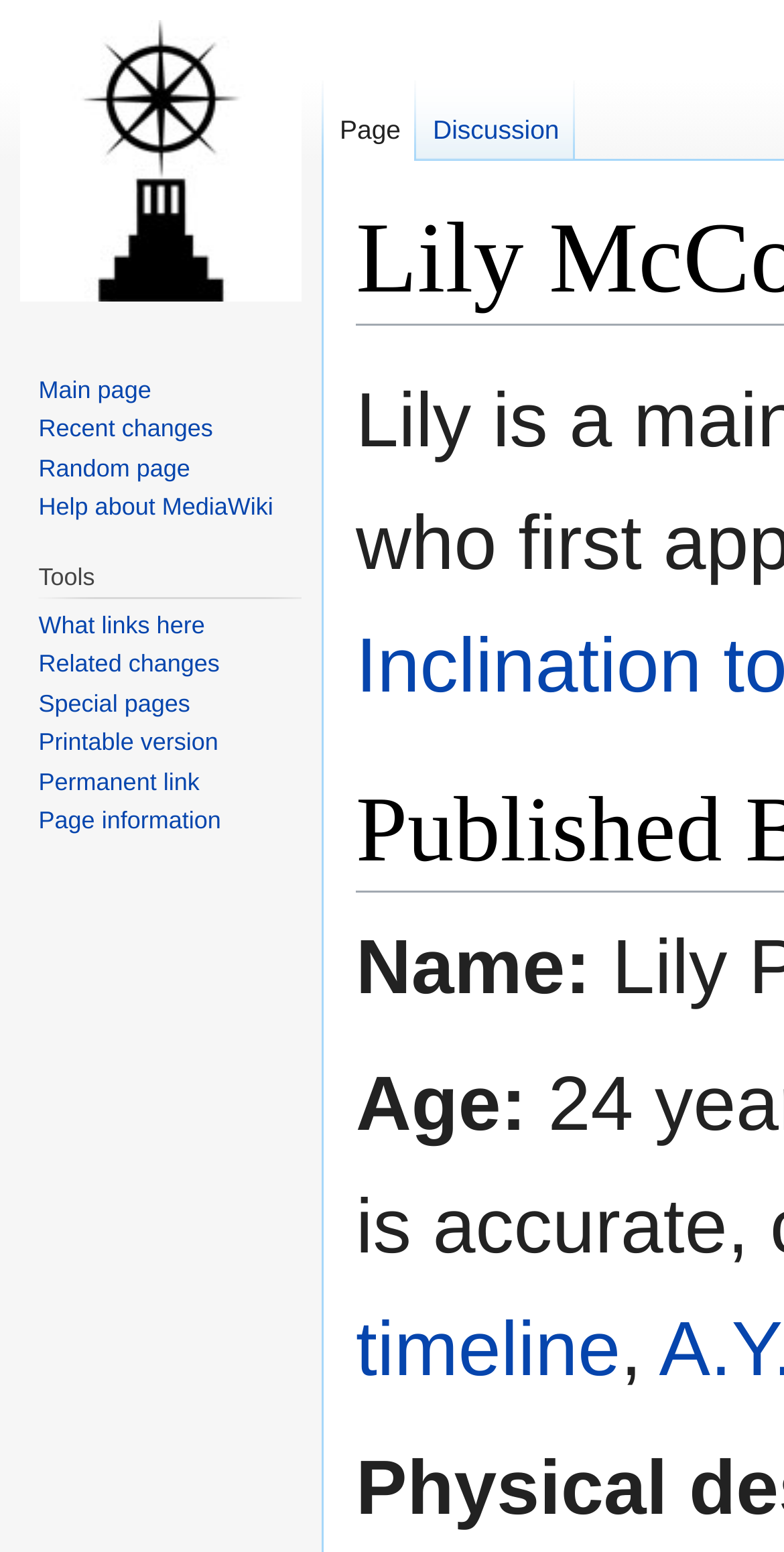Write a detailed summary of the webpage.

The webpage is about Lily McConery, and it appears to be a wiki page. At the top, there are two links, "Jump to navigation" and "Jump to search", positioned side by side. Below them, there are three sections of information about Lily McConery: "Name:", "Age:", and a link to her "timeline". 

On the left side of the page, there are three navigation menus: "Namespaces", "Navigation", and "Tools". The "Namespaces" menu has two links, "Page" and "Discussion". The "Navigation" menu has four links: "Main page", "Recent changes", "Random page", and "Help about MediaWiki". The "Tools" menu has a heading "Tools" and six links: "What links here", "Related changes", "Special pages", "Printable version", "Permanent link", and "Page information". 

At the top-left corner, there is a link "Visit the main page".